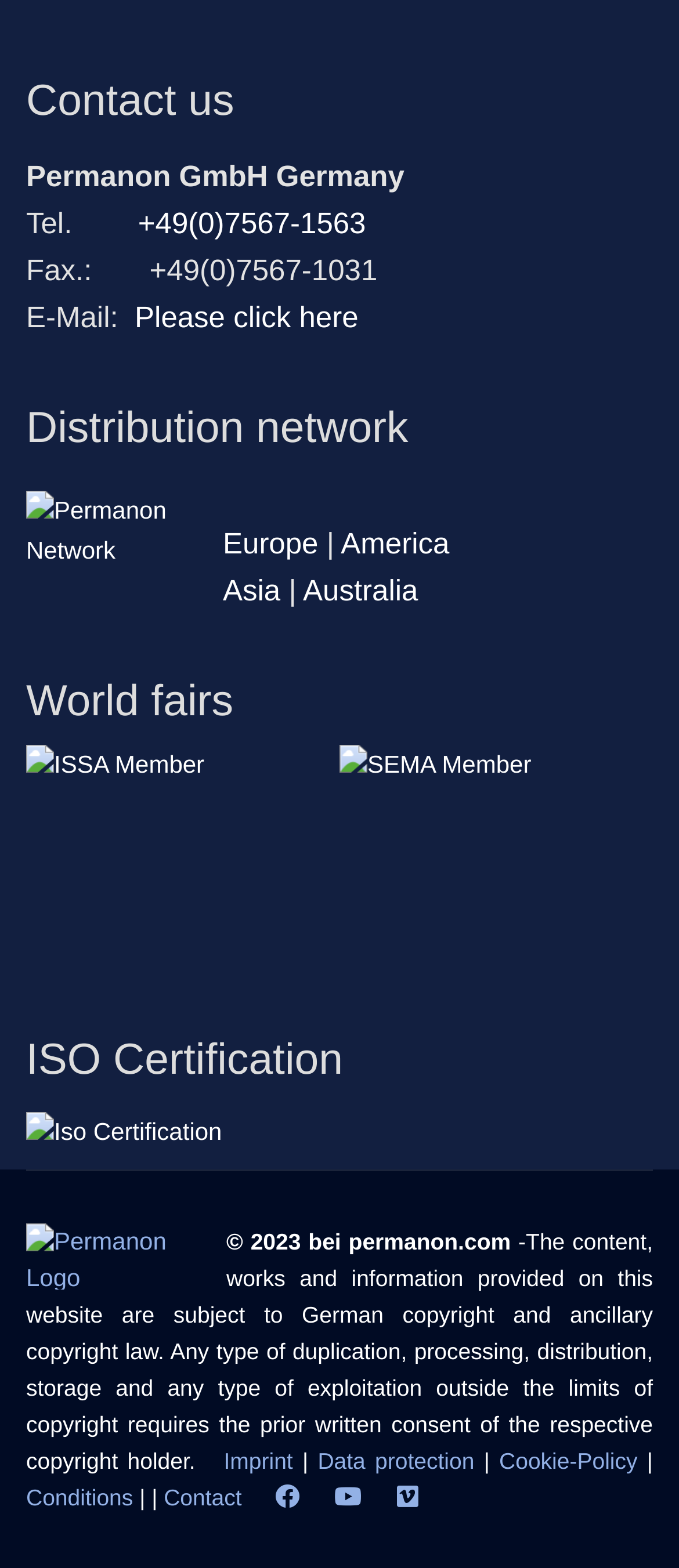Please identify the bounding box coordinates of where to click in order to follow the instruction: "Call the phone number".

[0.203, 0.132, 0.539, 0.153]